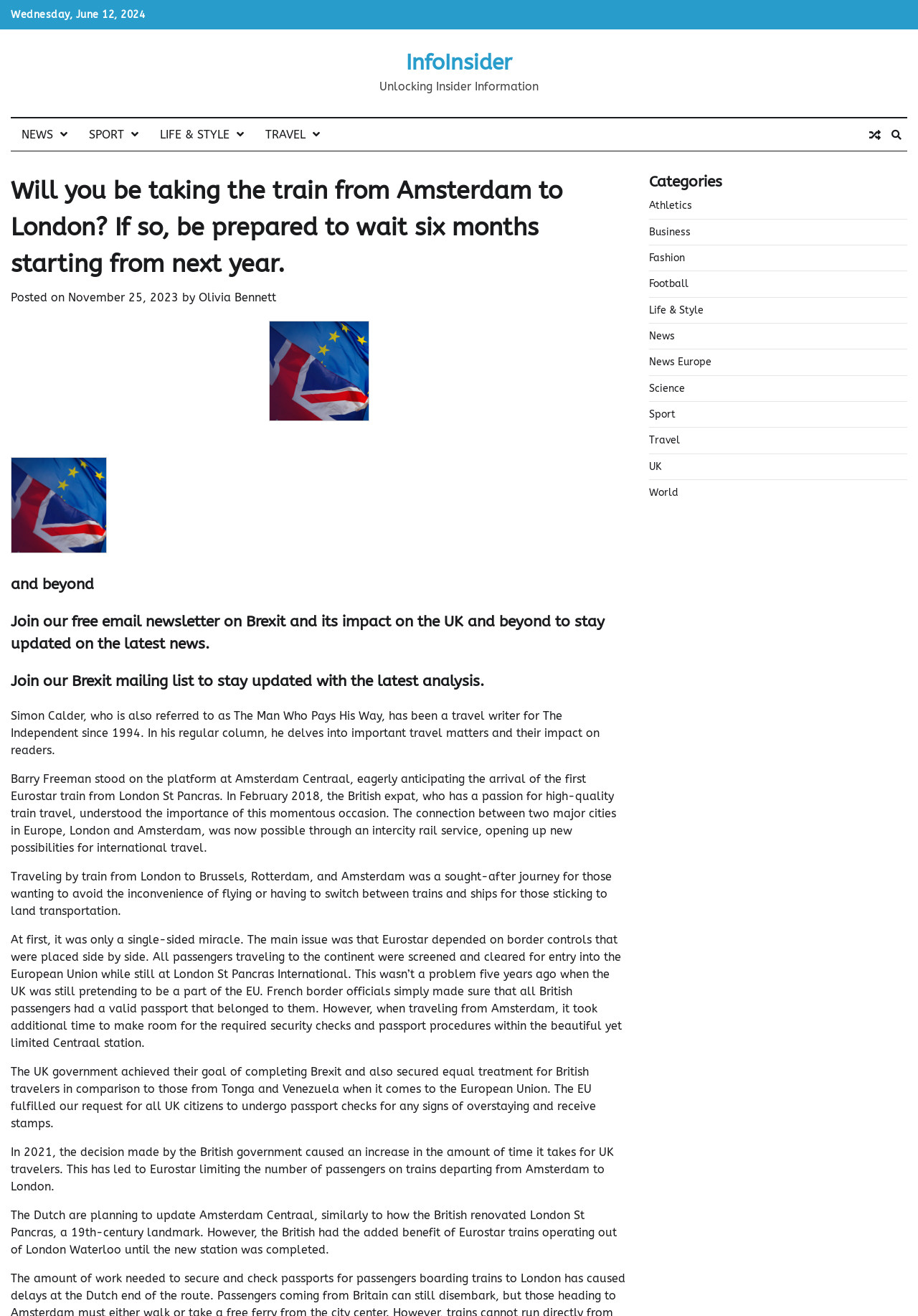What is the name of the train service mentioned in the article? Based on the image, give a response in one word or a short phrase.

Eurostar